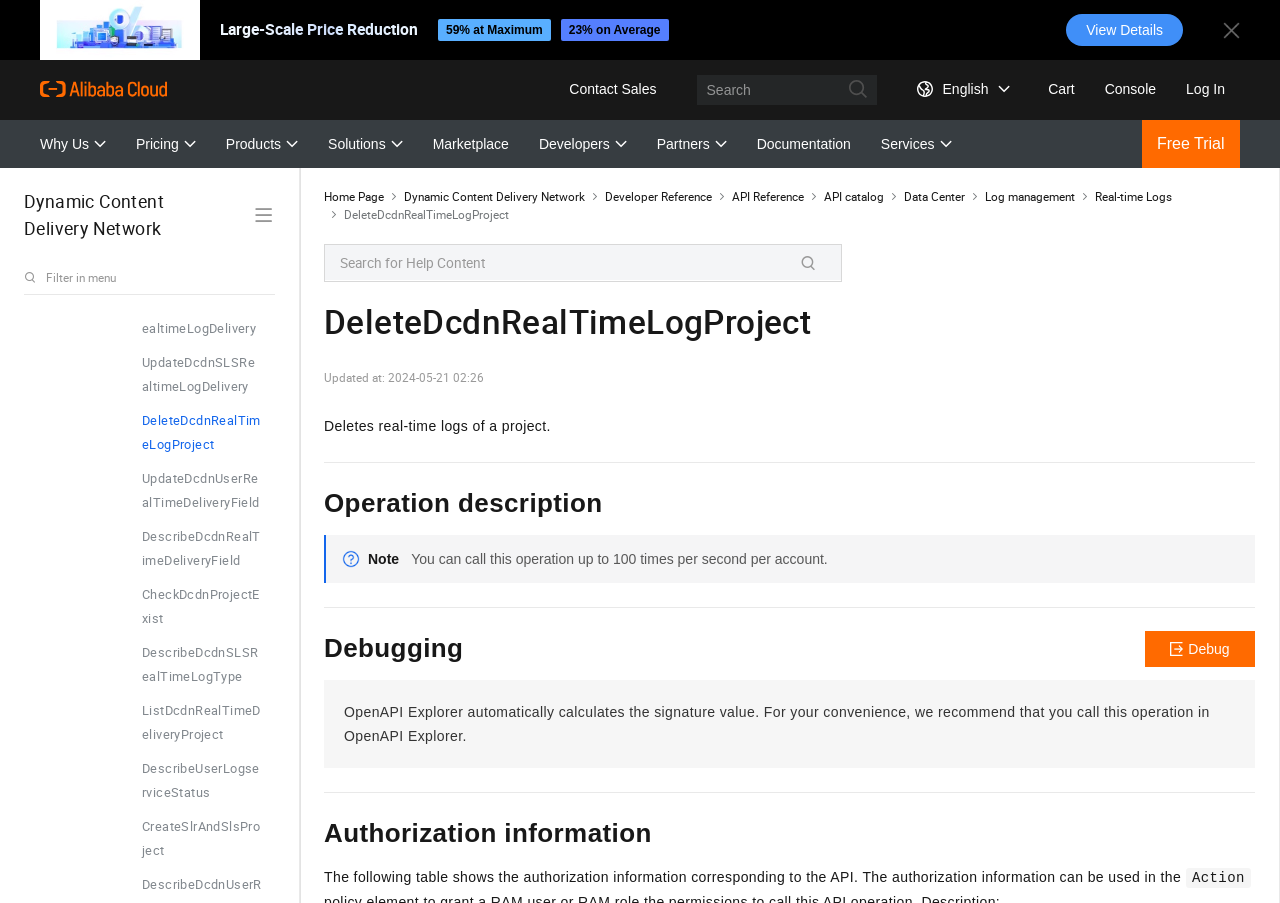Determine the coordinates of the bounding box for the clickable area needed to execute this instruction: "Click on 'Log management'".

[0.77, 0.21, 0.84, 0.226]